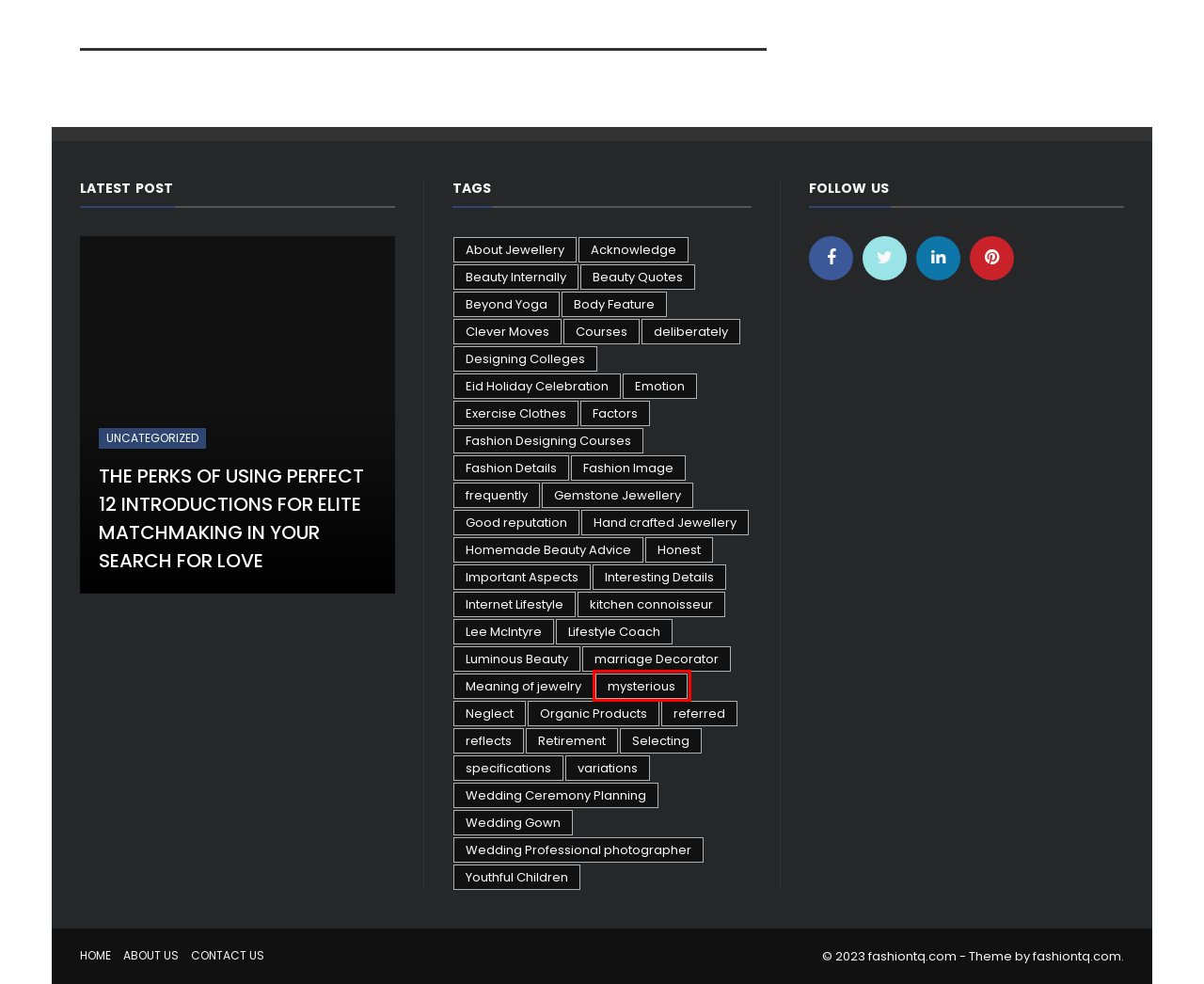Provided is a screenshot of a webpage with a red bounding box around an element. Select the most accurate webpage description for the page that appears after clicking the highlighted element. Here are the candidates:
A. Organic Products Archives - Fashion TQ
B. Youthful Children Archives - Fashion TQ
C. Interesting Details Archives - Fashion TQ
D. mysterious Archives - Fashion TQ
E. Important Aspects Archives - Fashion TQ
F. referred Archives - Fashion TQ
G. Wedding Gown Archives - Fashion TQ
H. Acknowledge Archives - Fashion TQ

D